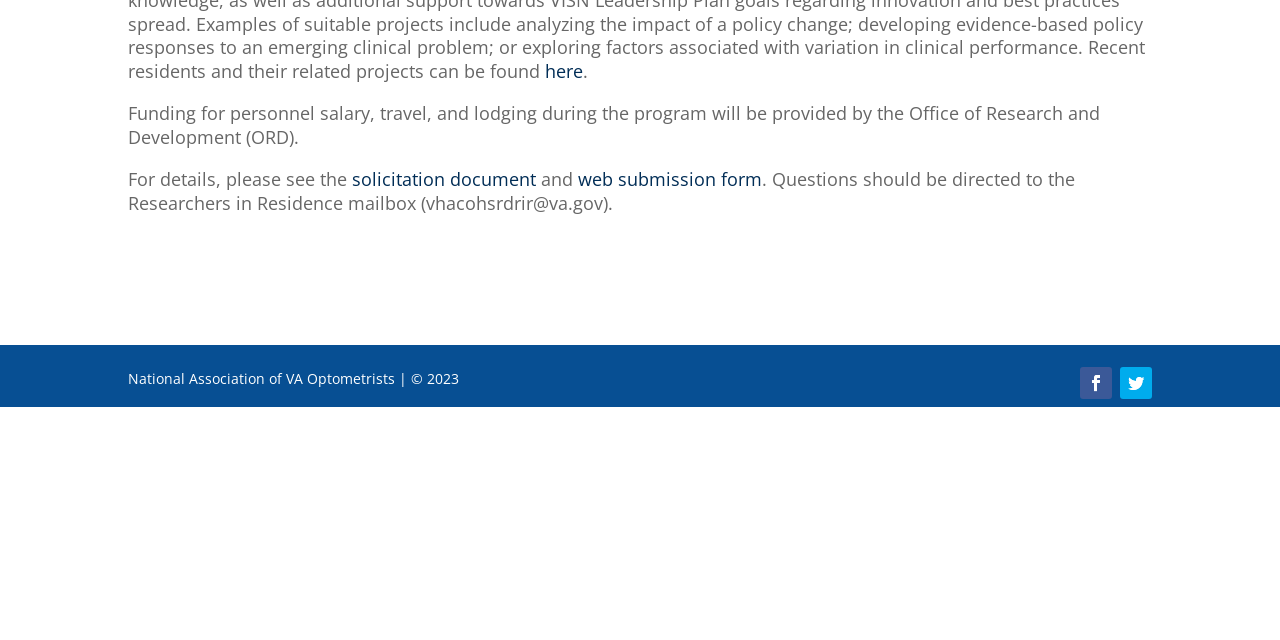Locate the bounding box coordinates for the element described below: "solicitation document". The coordinates must be four float values between 0 and 1, formatted as [left, top, right, bottom].

[0.275, 0.261, 0.419, 0.298]